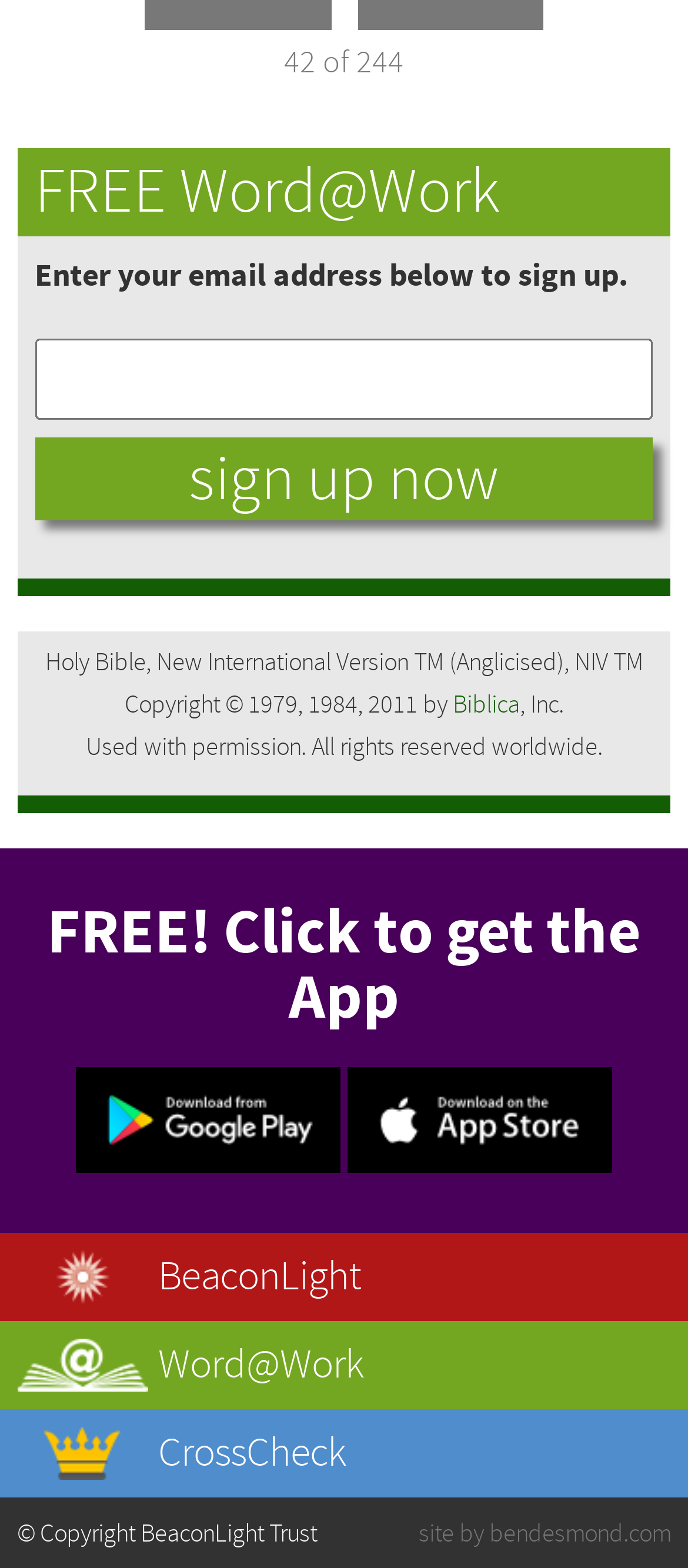What is the purpose of the textbox?
Please respond to the question with a detailed and well-explained answer.

The textbox is required to enter an email address to sign up for something, as indicated by the nearby text 'Enter your email address below to sign up'.